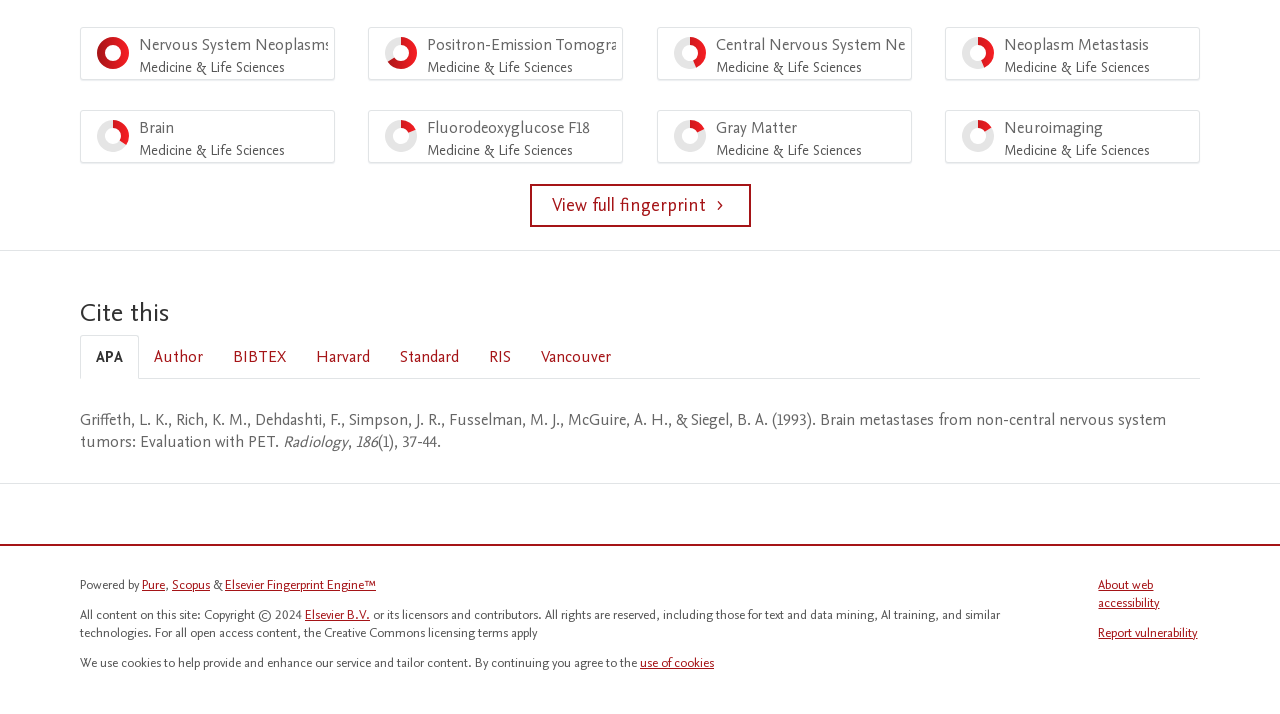Predict the bounding box of the UI element based on this description: "Report vulnerability".

[0.858, 0.875, 0.936, 0.9]